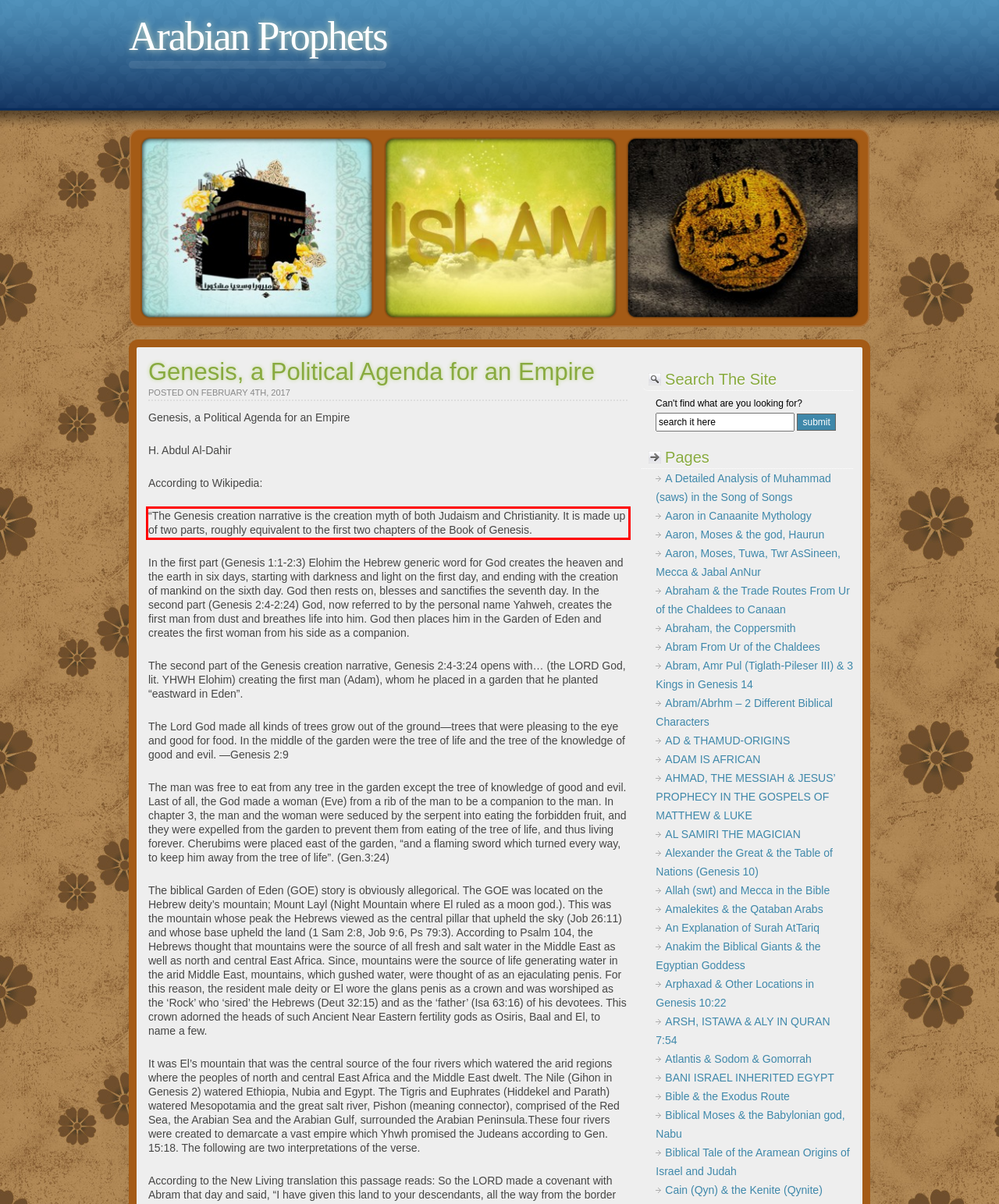Locate the red bounding box in the provided webpage screenshot and use OCR to determine the text content inside it.

“The Genesis creation narrative is the creation myth of both Judaism and Christianity. It is made up of two parts, roughly equivalent to the first two chapters of the Book of Genesis.